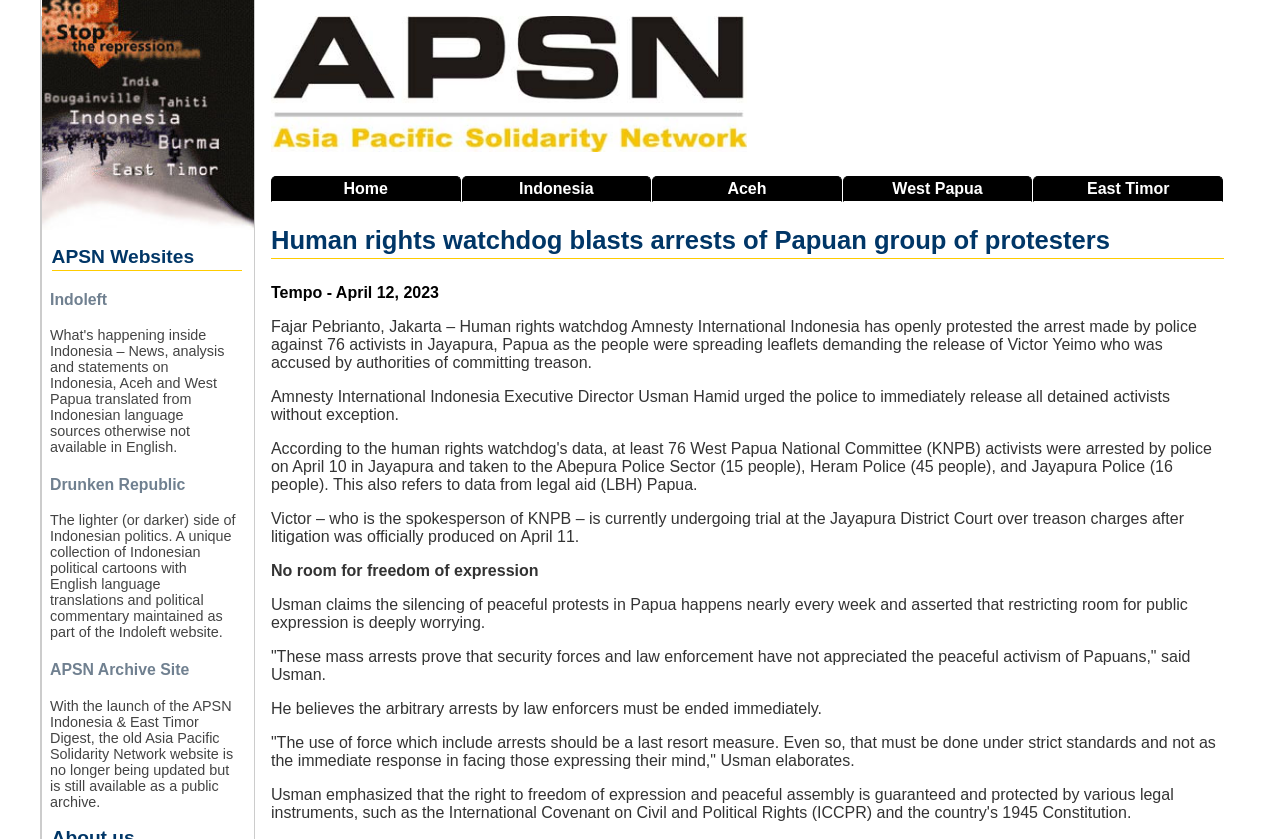Using the element description: "Drunken Republic", determine the bounding box coordinates for the specified UI element. The coordinates should be four float numbers between 0 and 1, [left, top, right, bottom].

[0.039, 0.567, 0.145, 0.587]